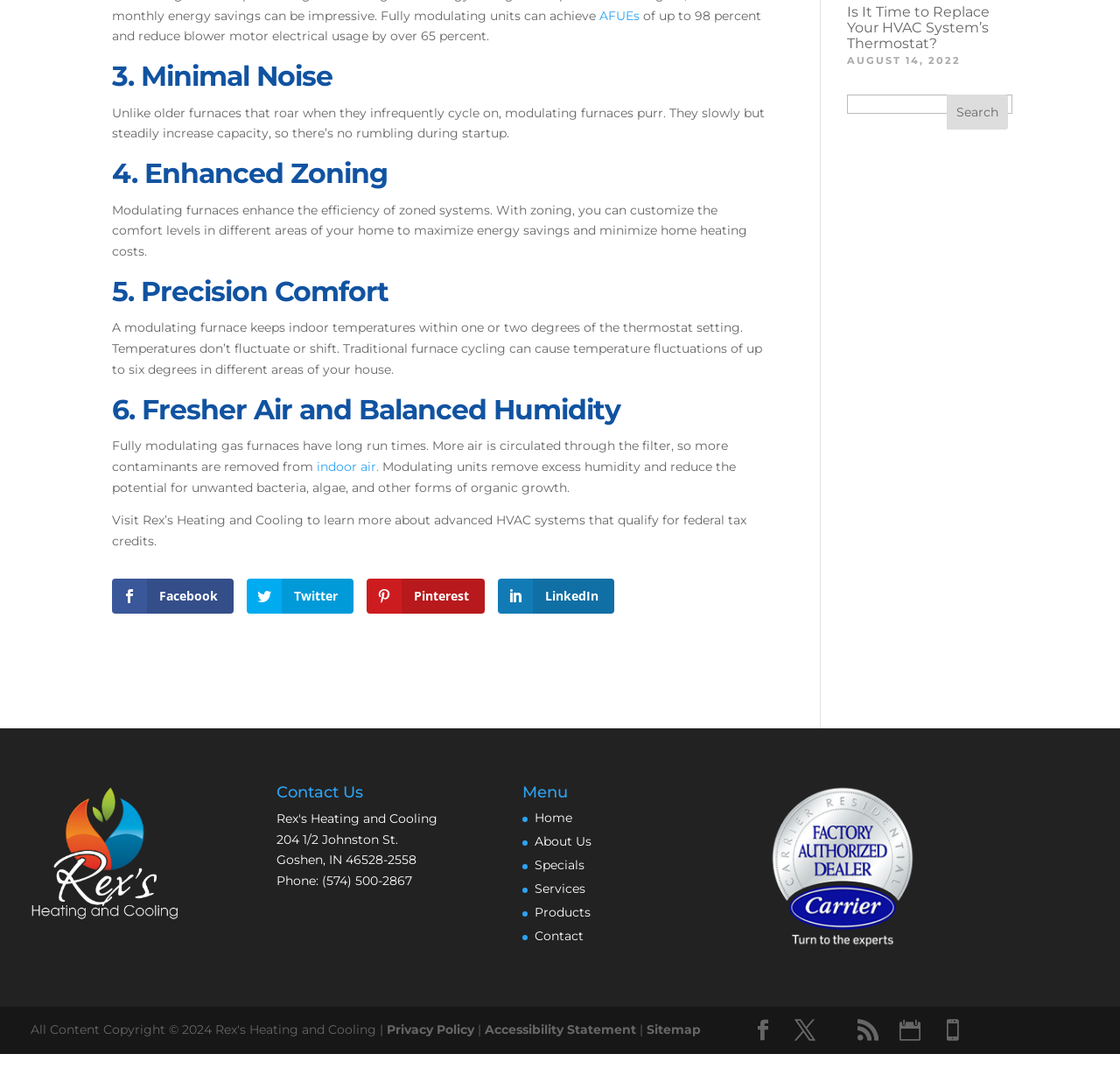Locate the bounding box coordinates of the element to click to perform the following action: 'Learn about Web and Mobile Accessibility'. The coordinates should be given as four float values between 0 and 1, in the form of [left, top, right, bottom].

None